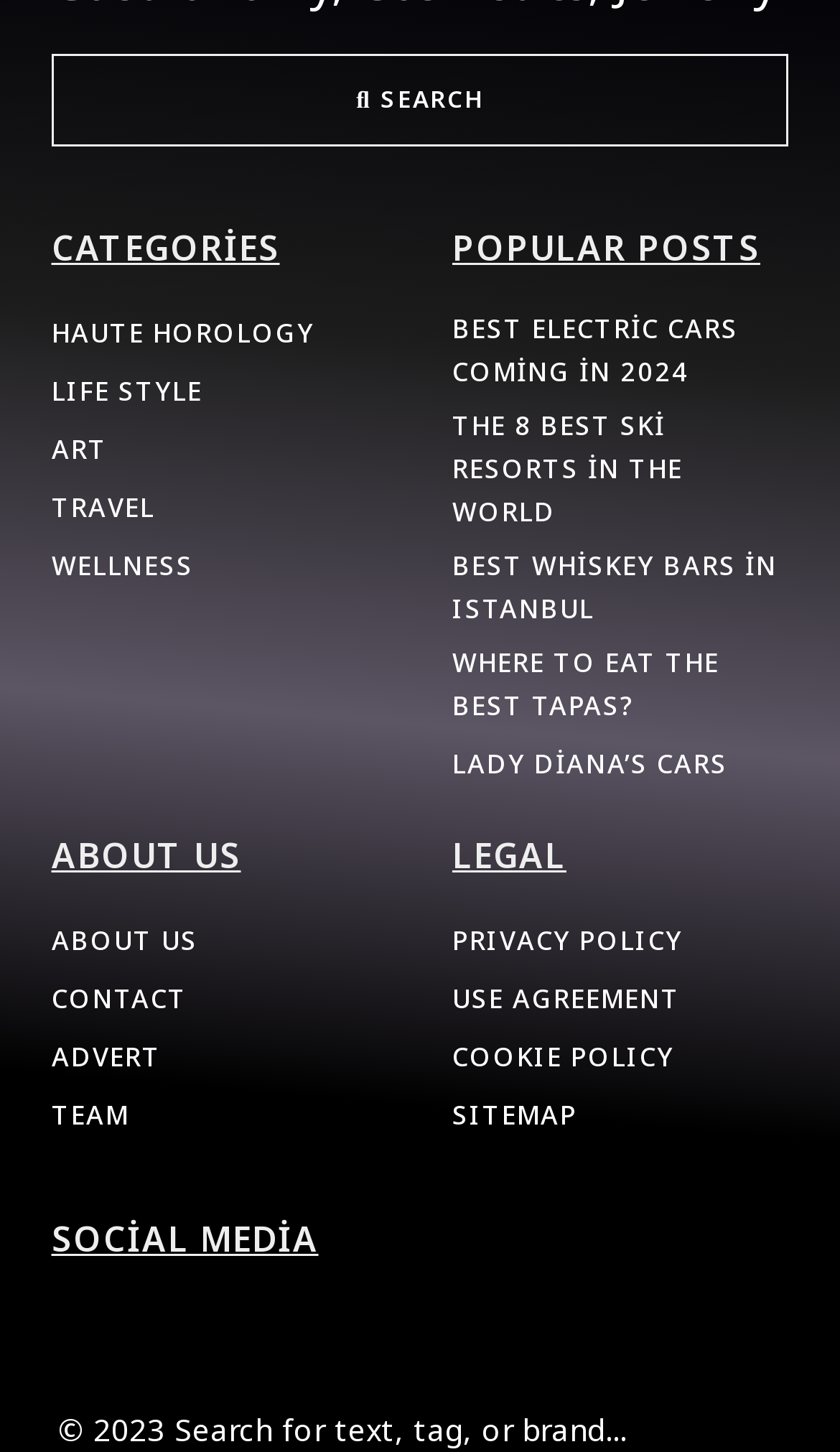Determine the bounding box coordinates for the clickable element required to fulfill the instruction: "Read about the best electric cars coming in 2024". Provide the coordinates as four float numbers between 0 and 1, i.e., [left, top, right, bottom].

[0.538, 0.212, 0.939, 0.271]